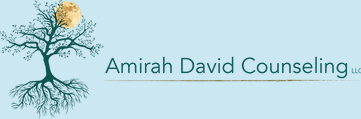Answer succinctly with a single word or phrase:
What does the tree symbolize in the logo?

growth, healing, and a solid foundation